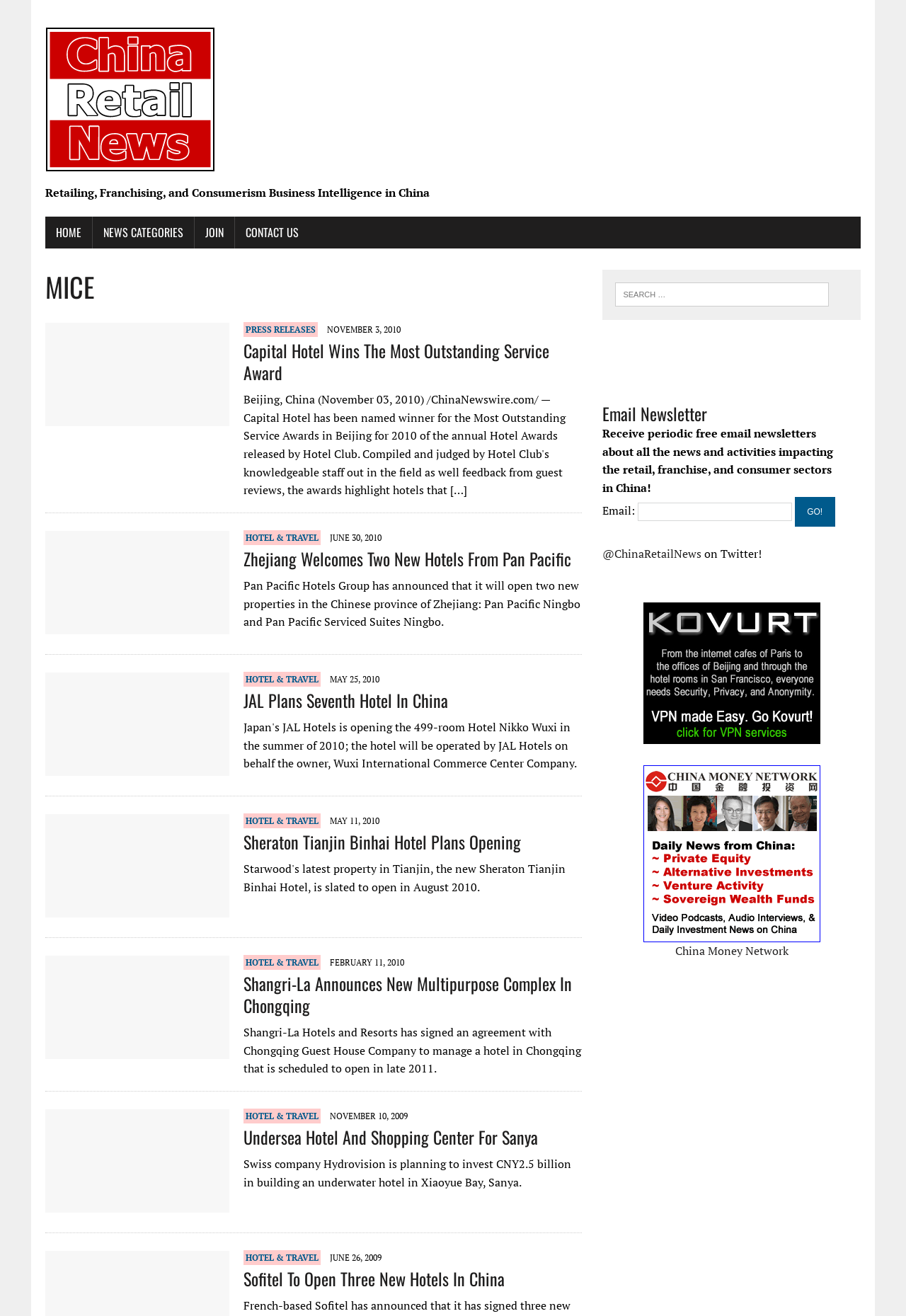What is the purpose of the search box?
Please answer the question with a detailed response using the information from the screenshot.

The search box is located in the right-hand side of the webpage, and it is likely used to search for news and articles related to retailing, franchising, and consumerism in China.